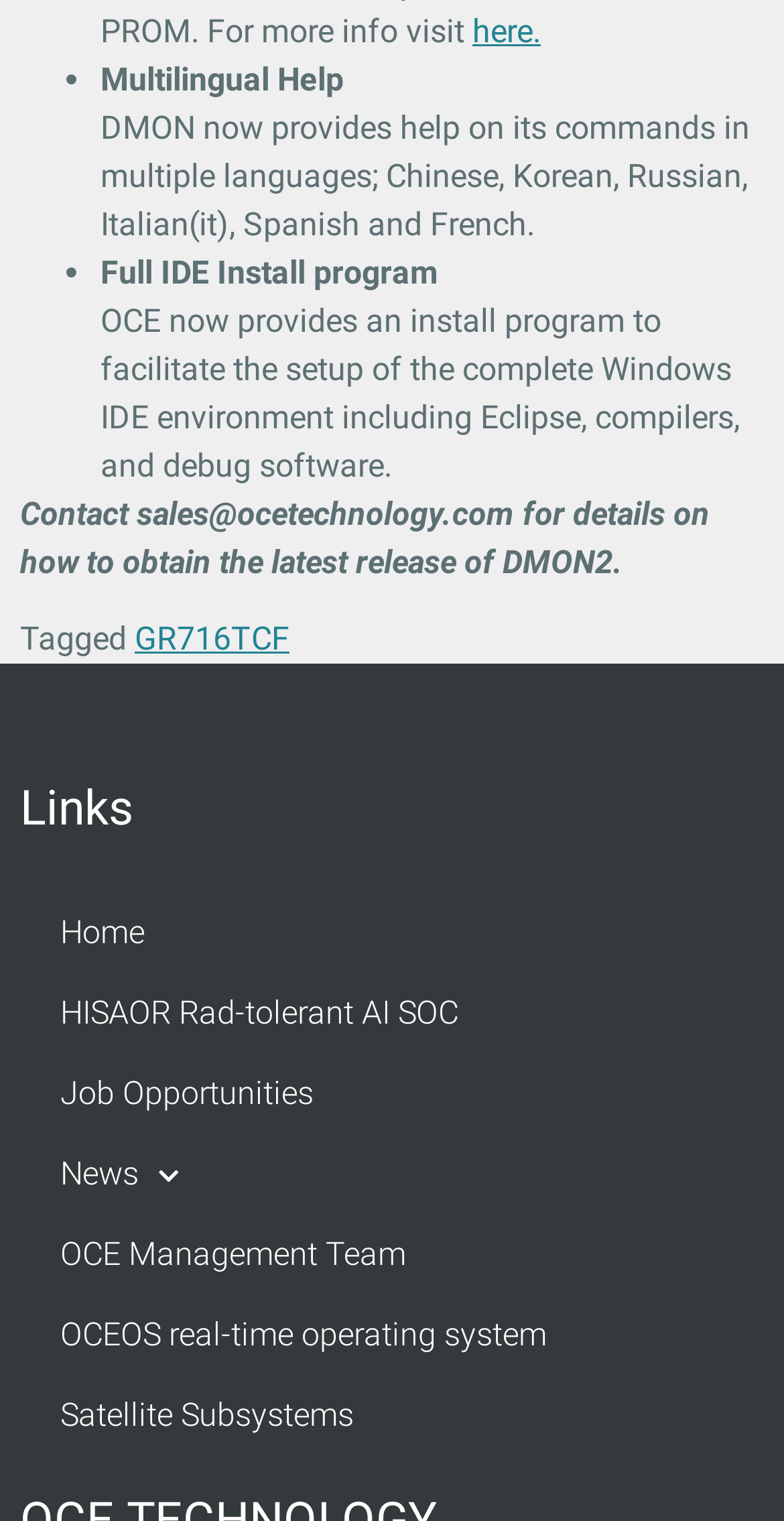Please study the image and answer the question comprehensively:
How to obtain the latest release of DMON2?

The webpage instructs users to contact sales@ocetechnology.com for details on how to obtain the latest release of DMON2.